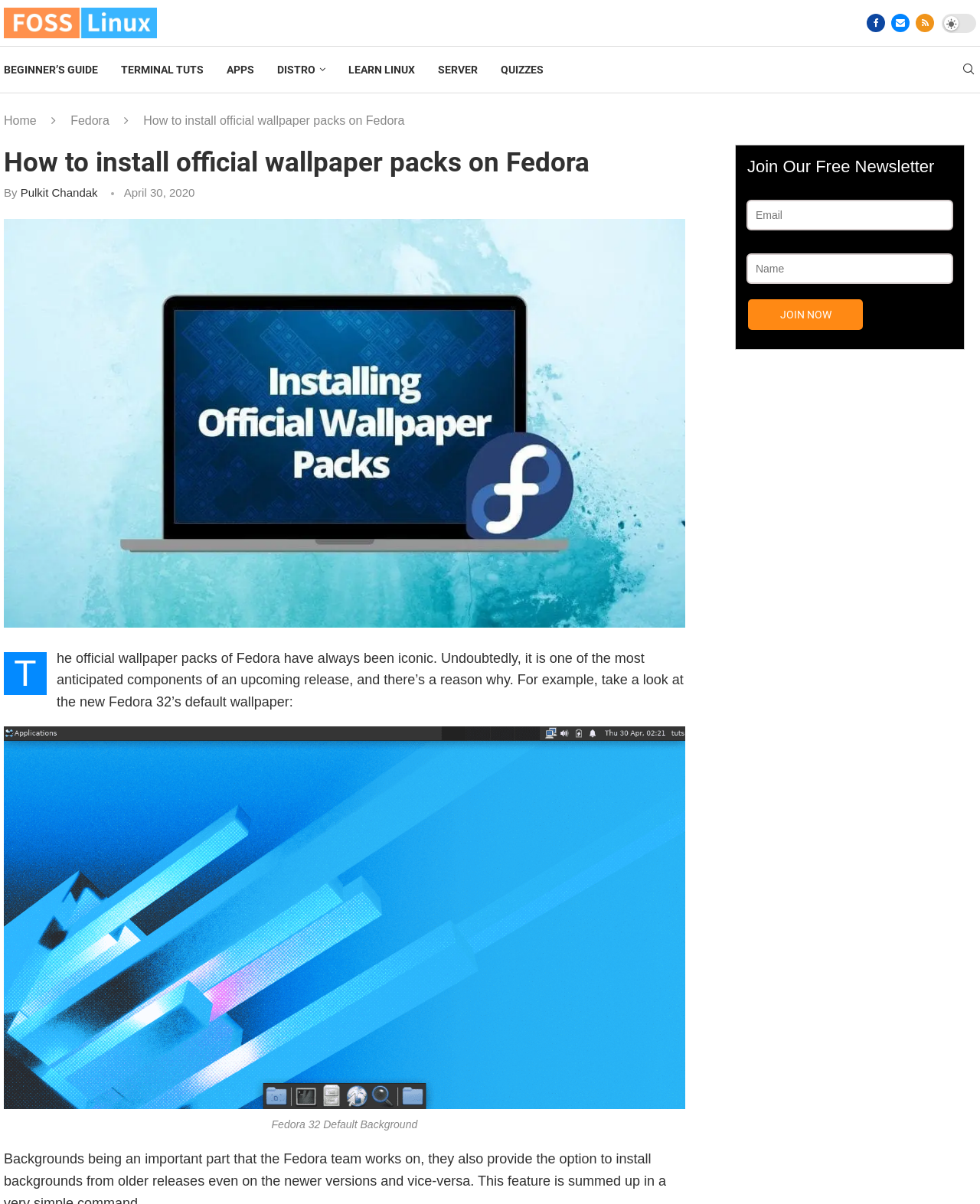Who is the author of the article?
Please give a detailed answer to the question using the information shown in the image.

I found the author's name by looking at the section below the title, where it says 'By Pulkit Chandak', indicating that Pulkit Chandak is the author of the article.